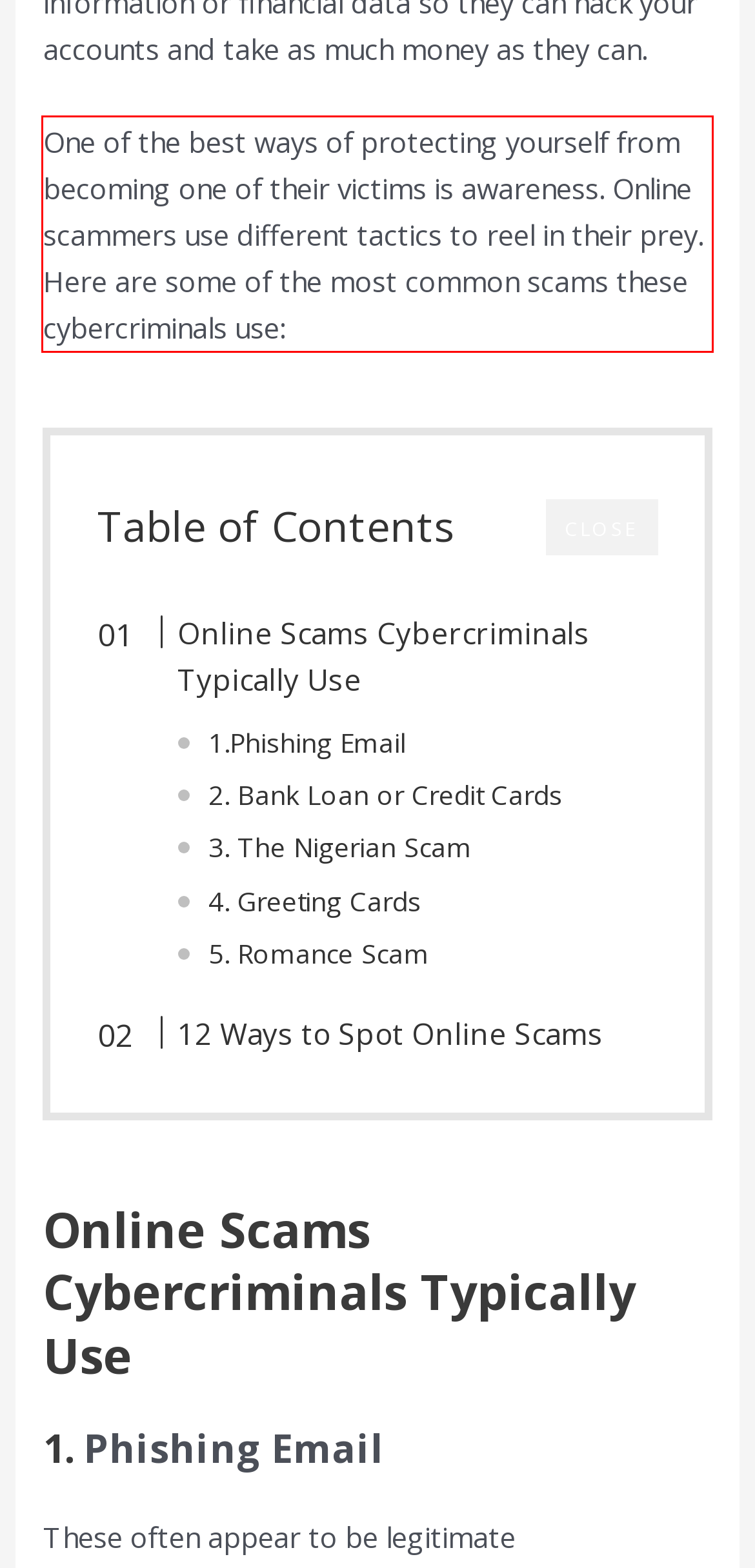Please take the screenshot of the webpage, find the red bounding box, and generate the text content that is within this red bounding box.

One of the best ways of protecting yourself from becoming one of their victims is awareness. Online scammers use different tactics to reel in their prey. Here are some of the most common scams these cybercriminals use: